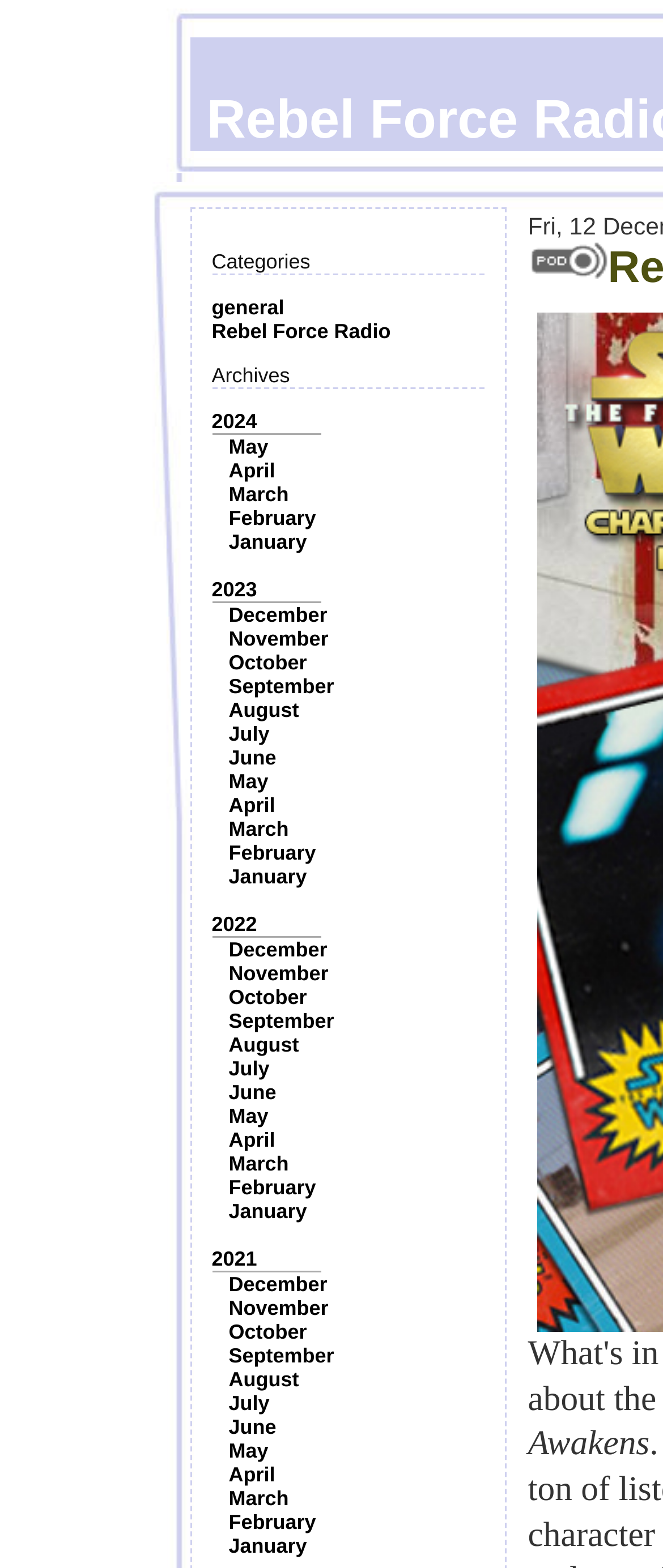Locate the bounding box coordinates of the element I should click to achieve the following instruction: "View archives for 2024".

[0.319, 0.261, 0.388, 0.276]